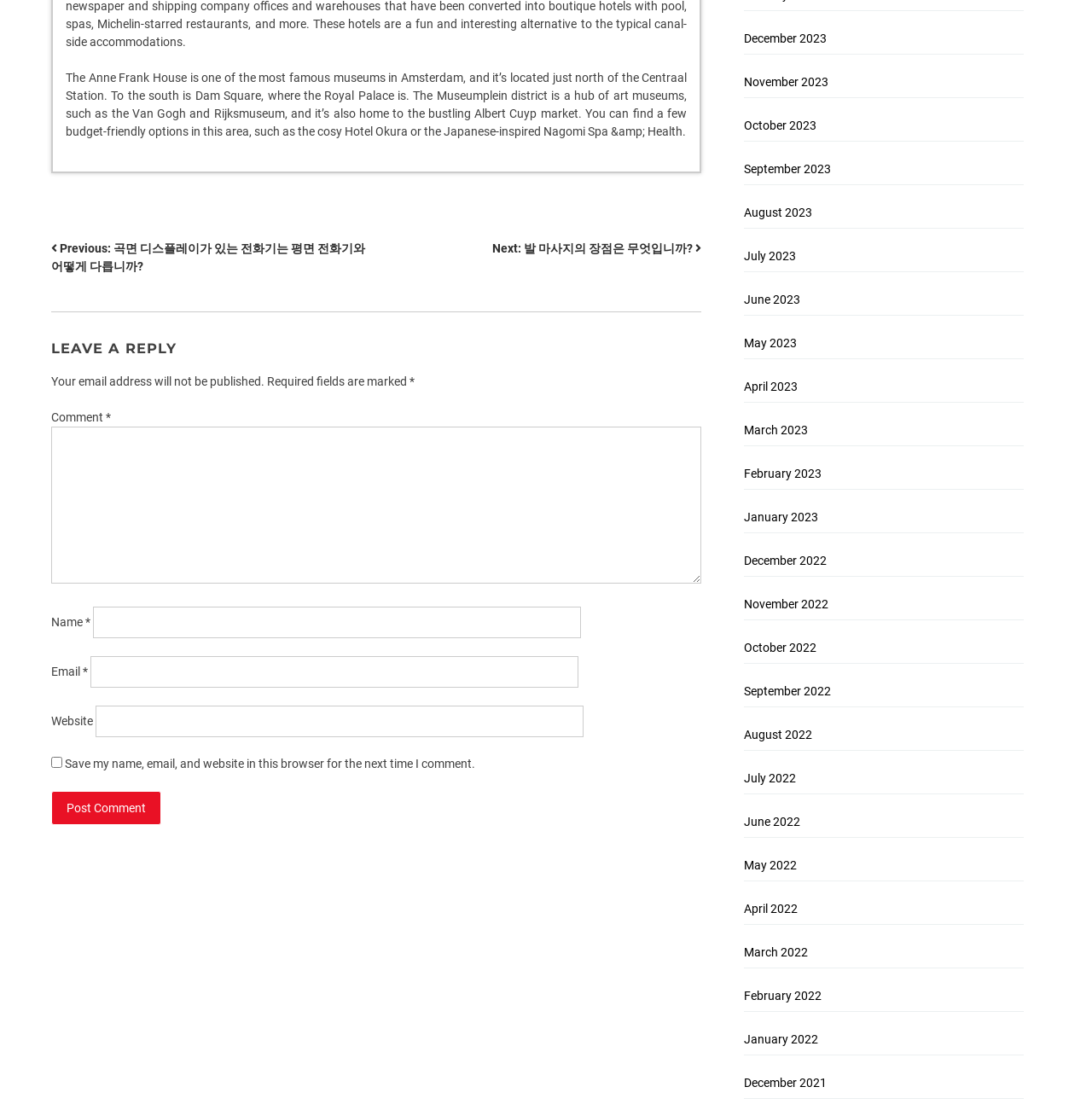Determine the bounding box coordinates (top-left x, top-left y, bottom-right x, bottom-right y) of the UI element described in the following text: name="submit" value="Post Comment"

[0.047, 0.709, 0.147, 0.739]